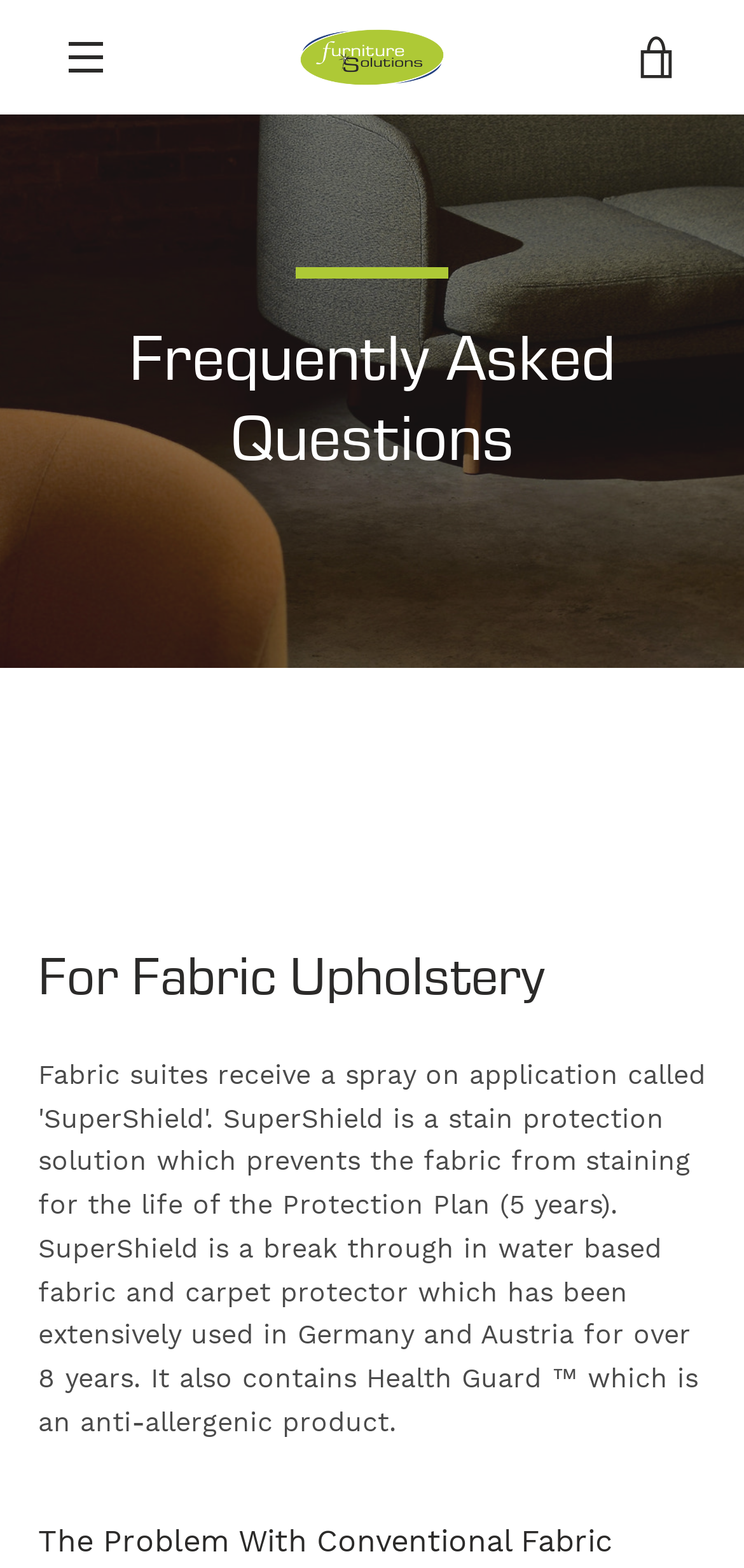What is the name of the section that contains questions and answers?
Provide a fully detailed and comprehensive answer to the question.

The root element is 'FAQs – Furniture Solutions' and it contains a heading 'Frequently Asked Questions', which suggests that this section is dedicated to providing answers to frequently asked questions.